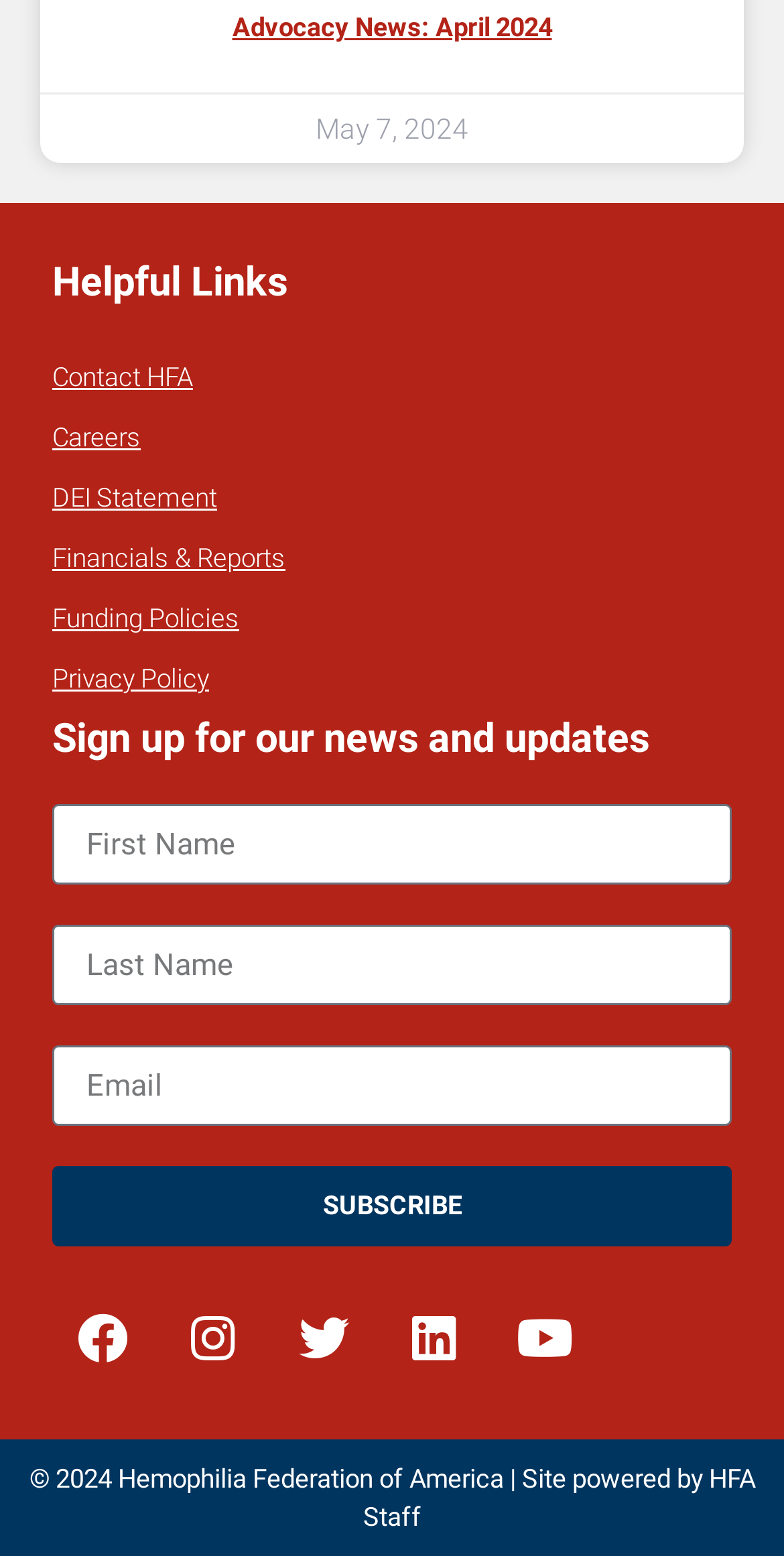Identify and provide the bounding box for the element described by: "Financials & Reports".

[0.067, 0.34, 0.933, 0.379]